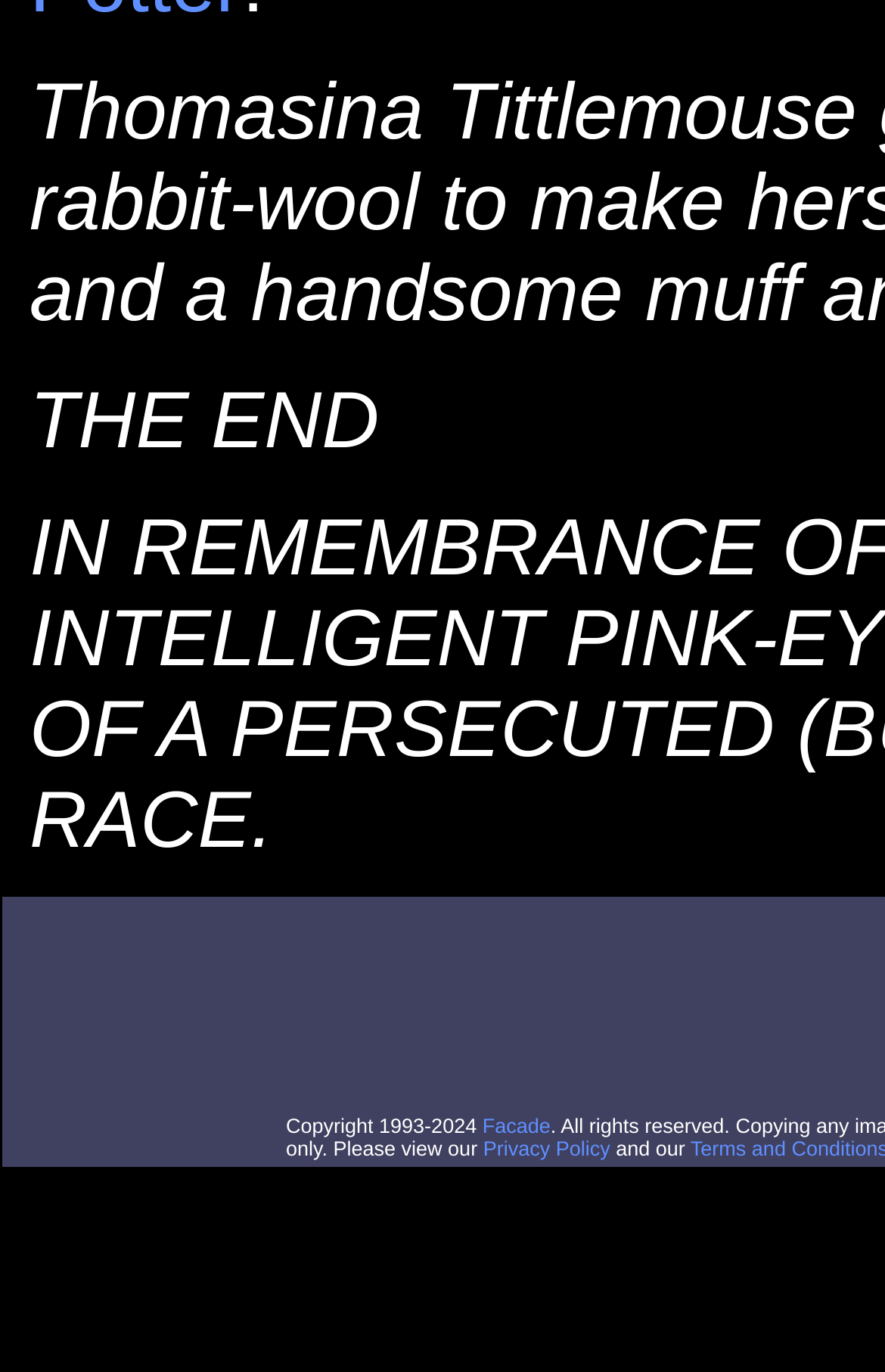Using the provided element description: "Privacy Policy", determine the bounding box coordinates of the corresponding UI element in the screenshot.

[0.546, 0.829, 0.69, 0.846]